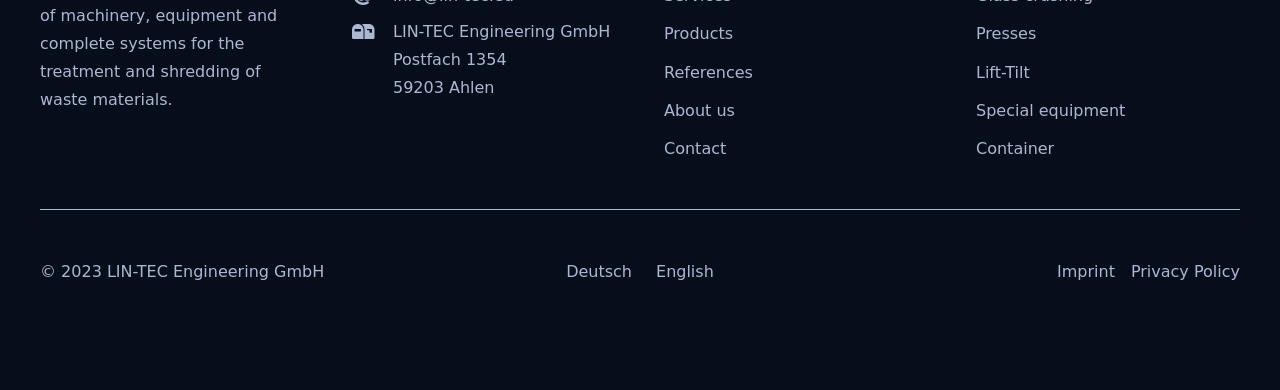Please provide a comprehensive response to the question below by analyzing the image: 
What languages are available?

The language options are found at the bottom of the webpage, which are 'Deutsch' and 'English'.